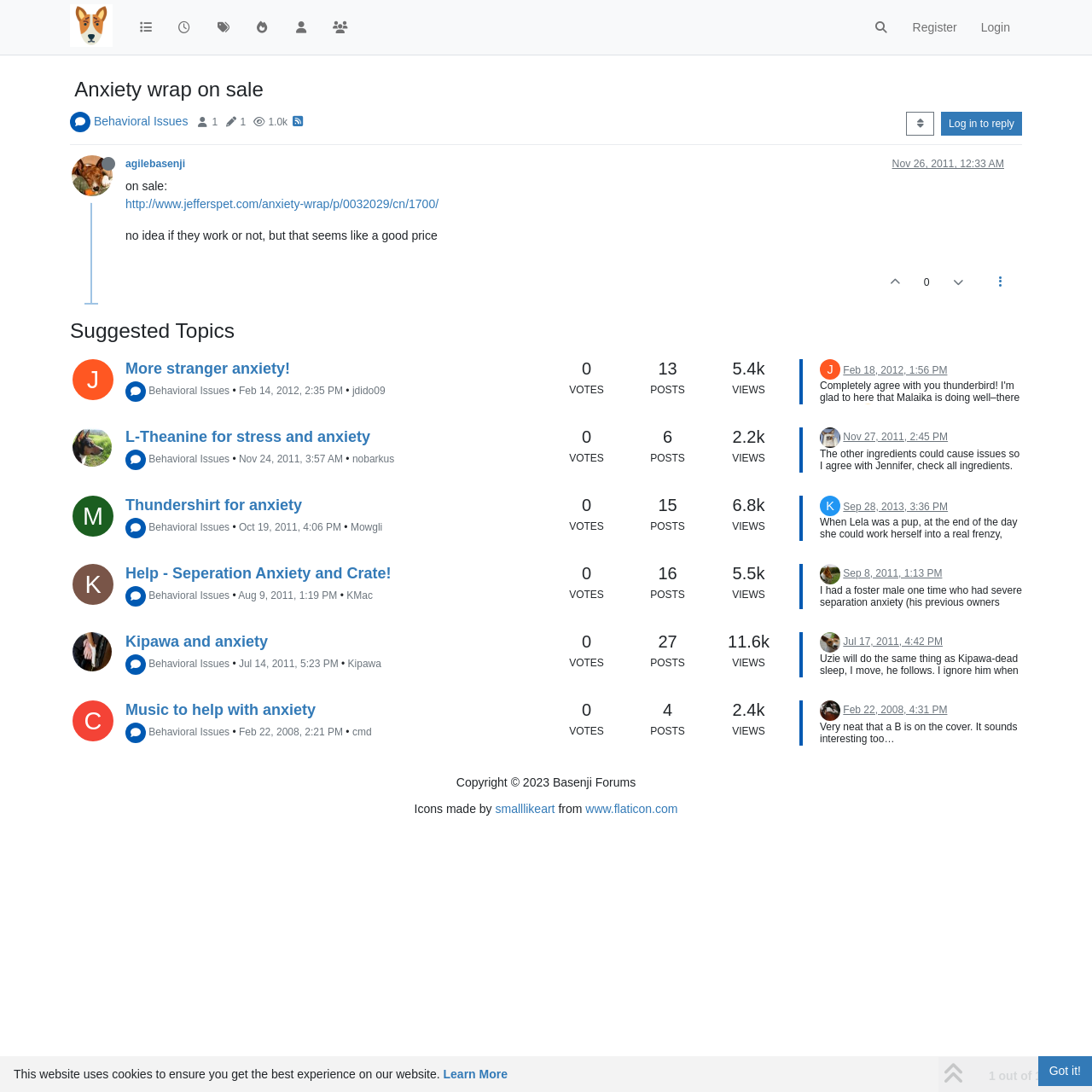Pinpoint the bounding box coordinates of the clickable element needed to complete the instruction: "Login to the forum". The coordinates should be provided as four float numbers between 0 and 1: [left, top, right, bottom].

[0.887, 0.011, 0.936, 0.039]